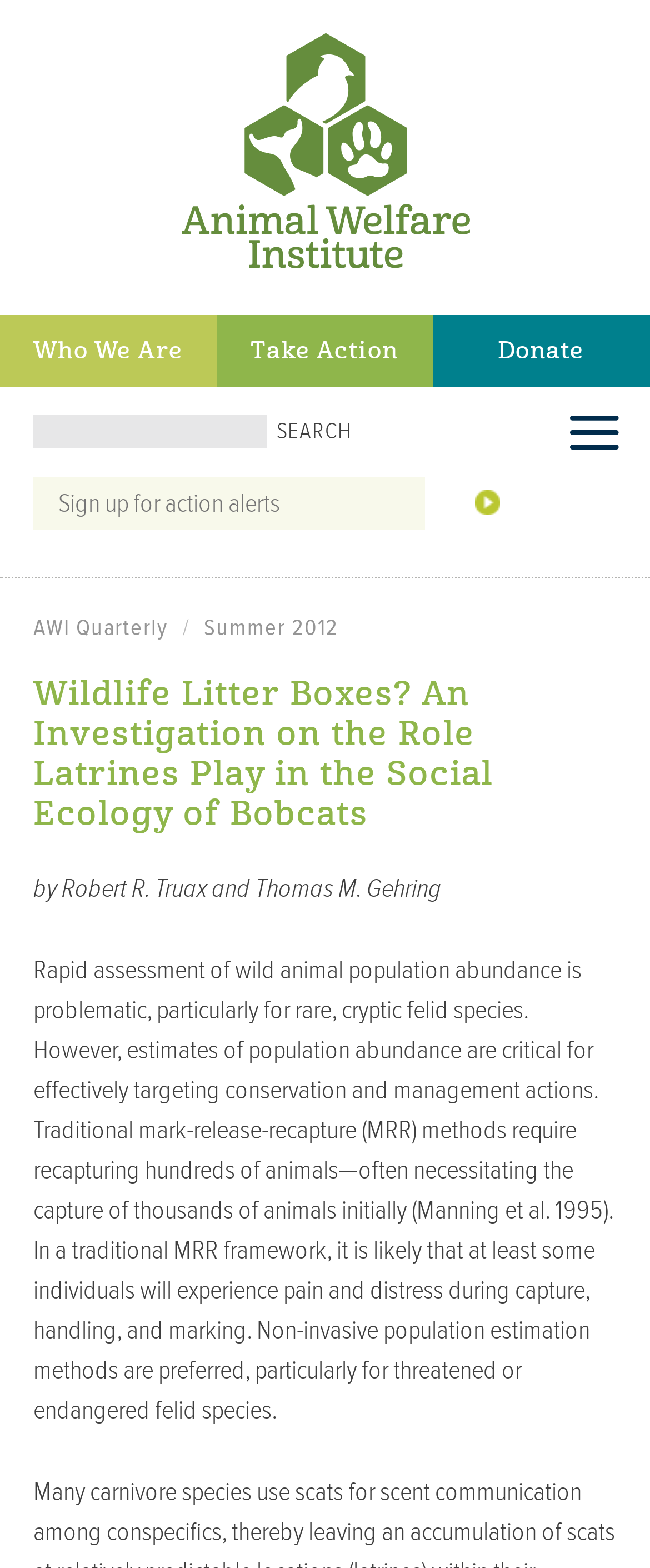Respond to the following question using a concise word or phrase: 
What is the function of the 'Search' button?

To search the website